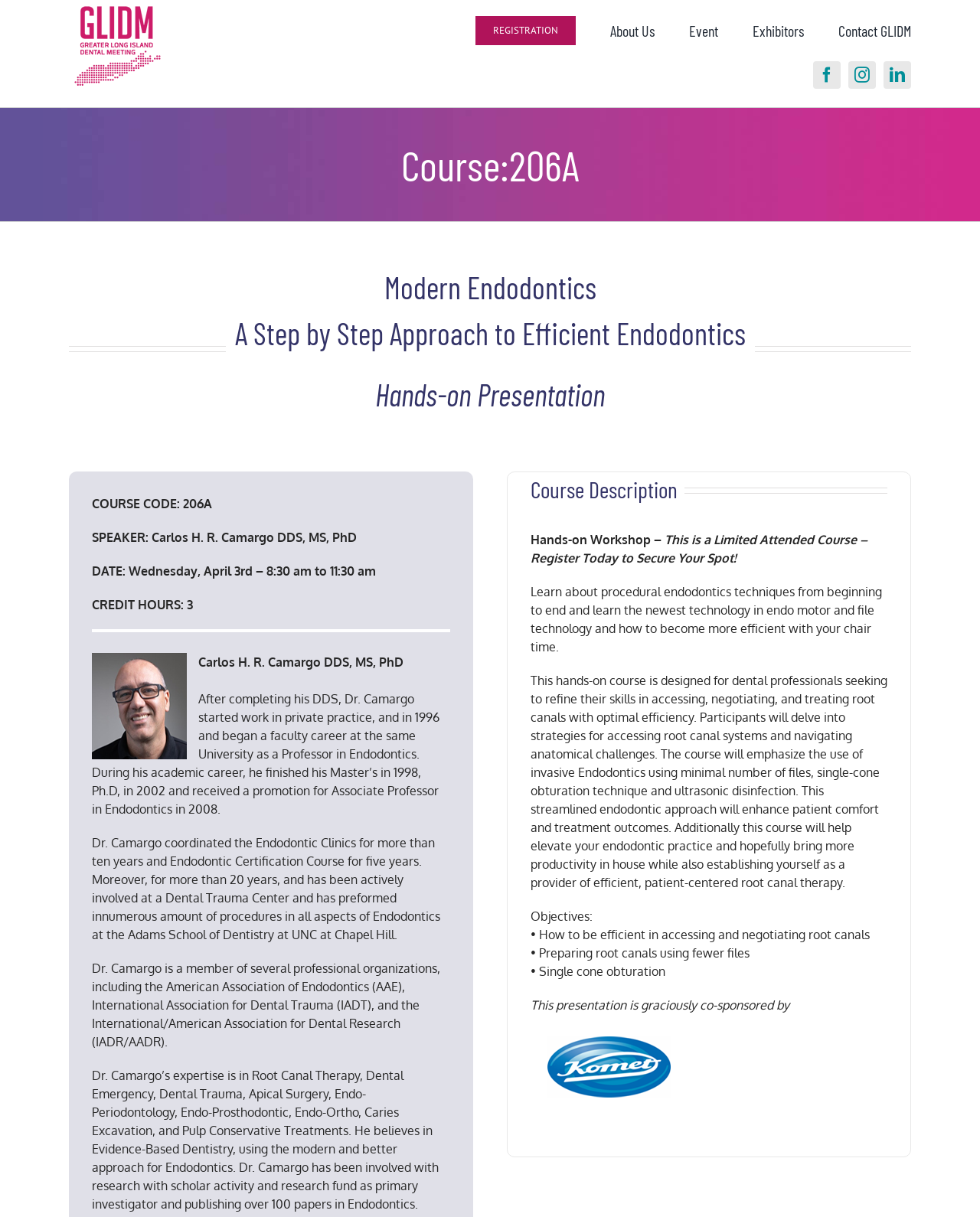Examine the image and give a thorough answer to the following question:
What is the topic of the course?

I found the answer by looking at the page title bar section, where it says 'Modern Endodontics A Step by Step Approach to Efficient Endodontics Hands-on Presentation'.